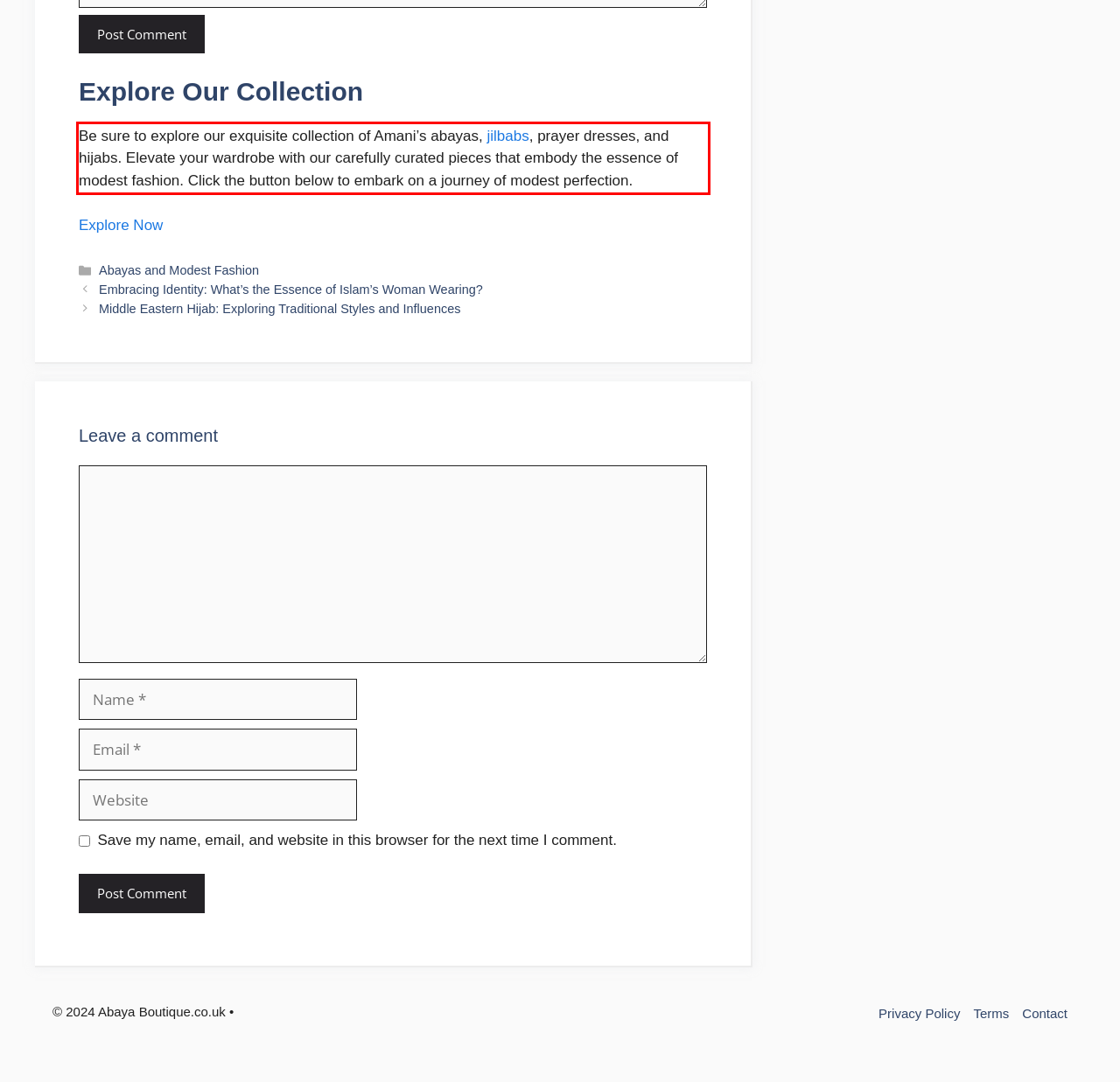By examining the provided screenshot of a webpage, recognize the text within the red bounding box and generate its text content.

Be sure to explore our exquisite collection of Amani’s abayas, jilbabs, prayer dresses, and hijabs. Elevate your wardrobe with our carefully curated pieces that embody the essence of modest fashion. Click the button below to embark on a journey of modest perfection.